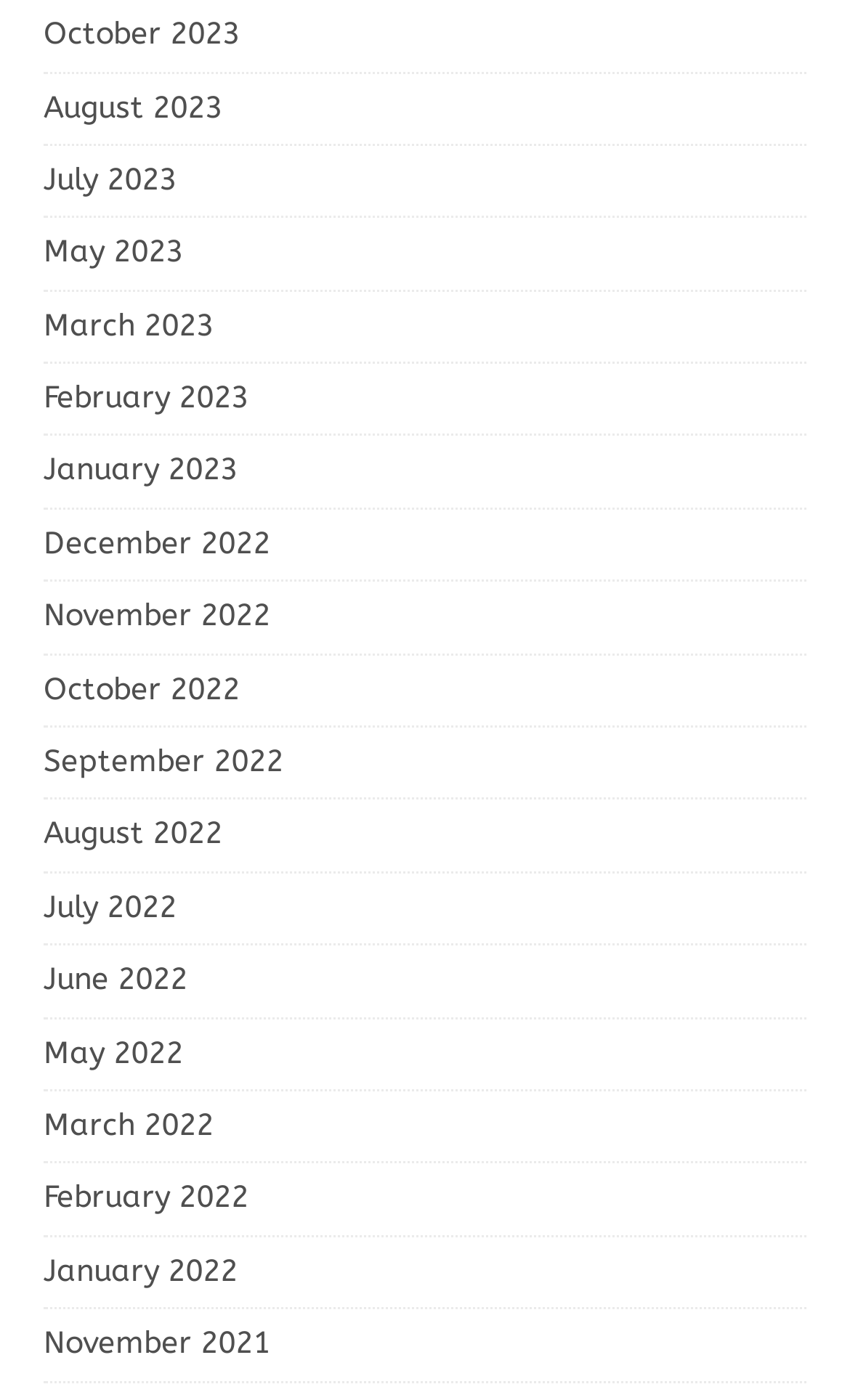Are the months listed in chronological order?
Provide a concise answer using a single word or phrase based on the image.

Yes